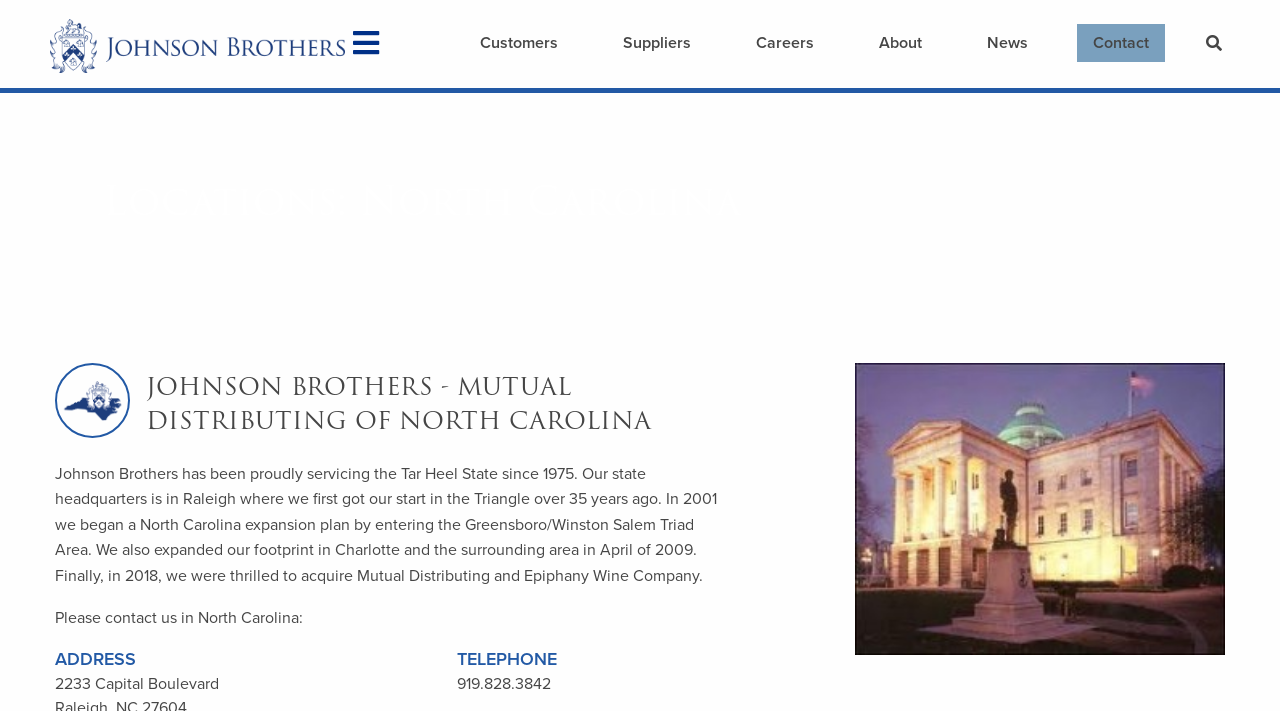Please provide the bounding box coordinates for the element that needs to be clicked to perform the following instruction: "Discover 'San Francisco Hotels'". The coordinates should be given as four float numbers between 0 and 1, i.e., [left, top, right, bottom].

None